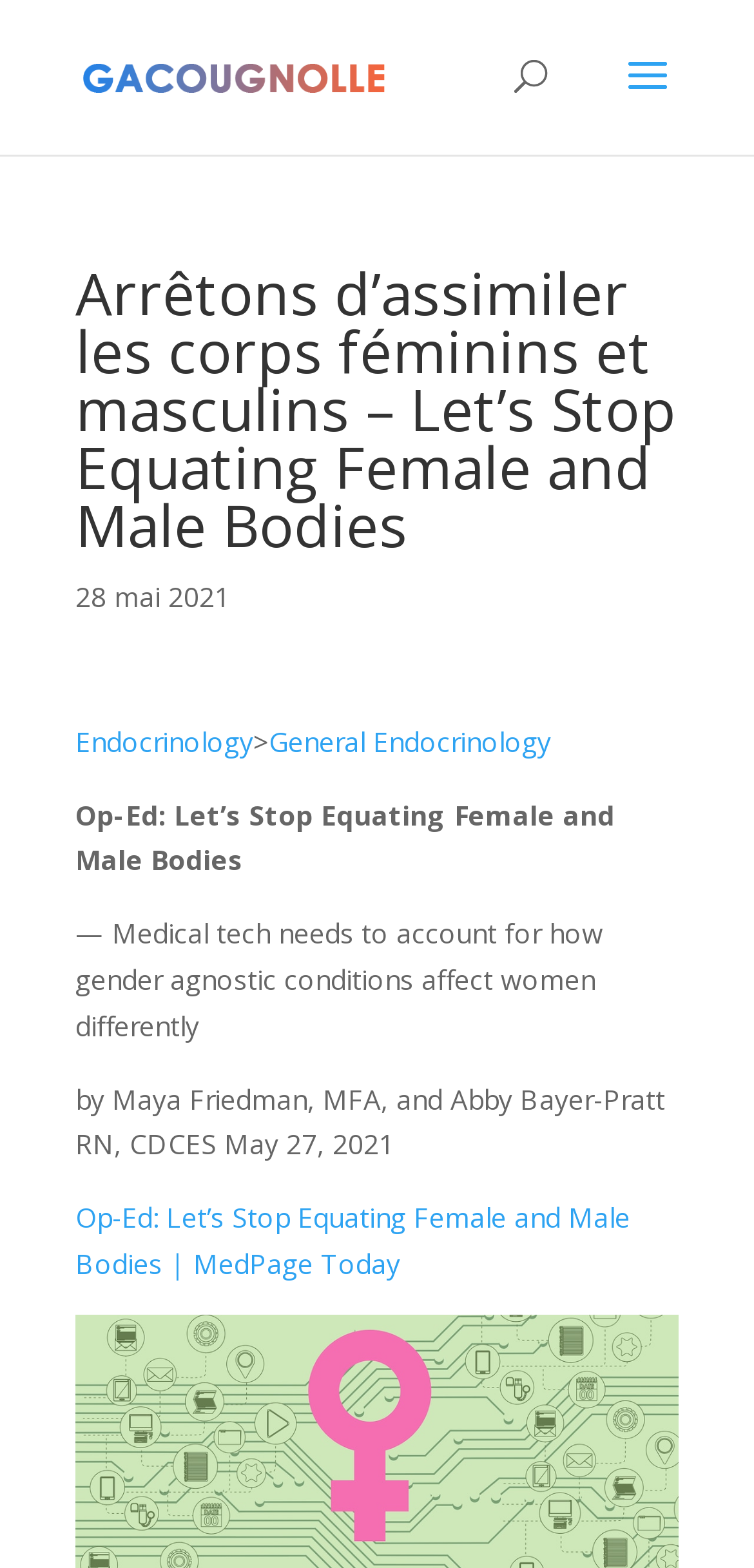Who is the author of the article?
Please describe in detail the information shown in the image to answer the question.

I found the author's name by looking at the text below the article title, which says 'by Maya Friedman, MFA, and Abby Bayer-Pratt RN, CDCES May 27, 2021'.